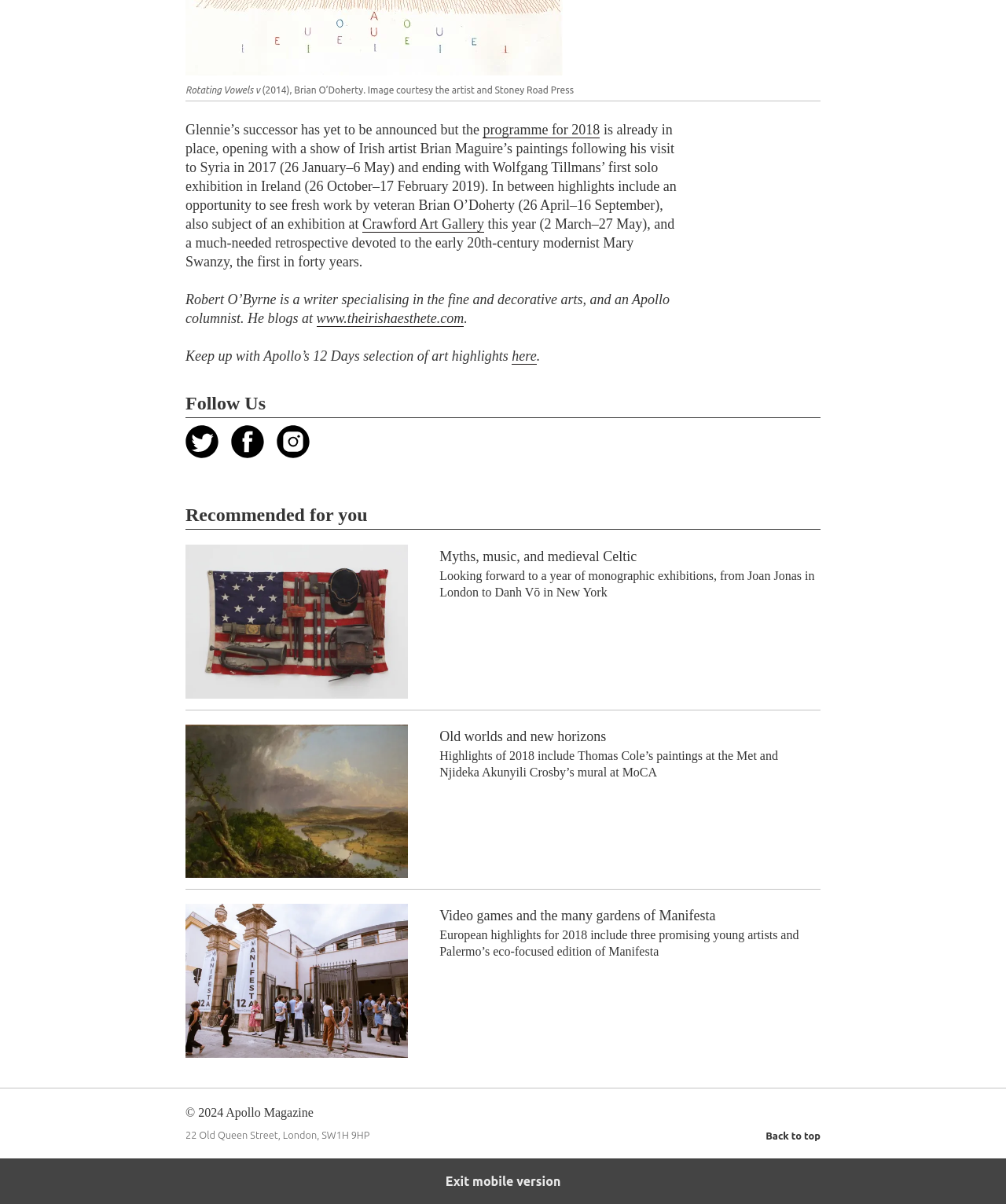Identify the bounding box coordinates of the region that should be clicked to execute the following instruction: "View the 12 Days selection of art highlights".

[0.509, 0.289, 0.533, 0.303]